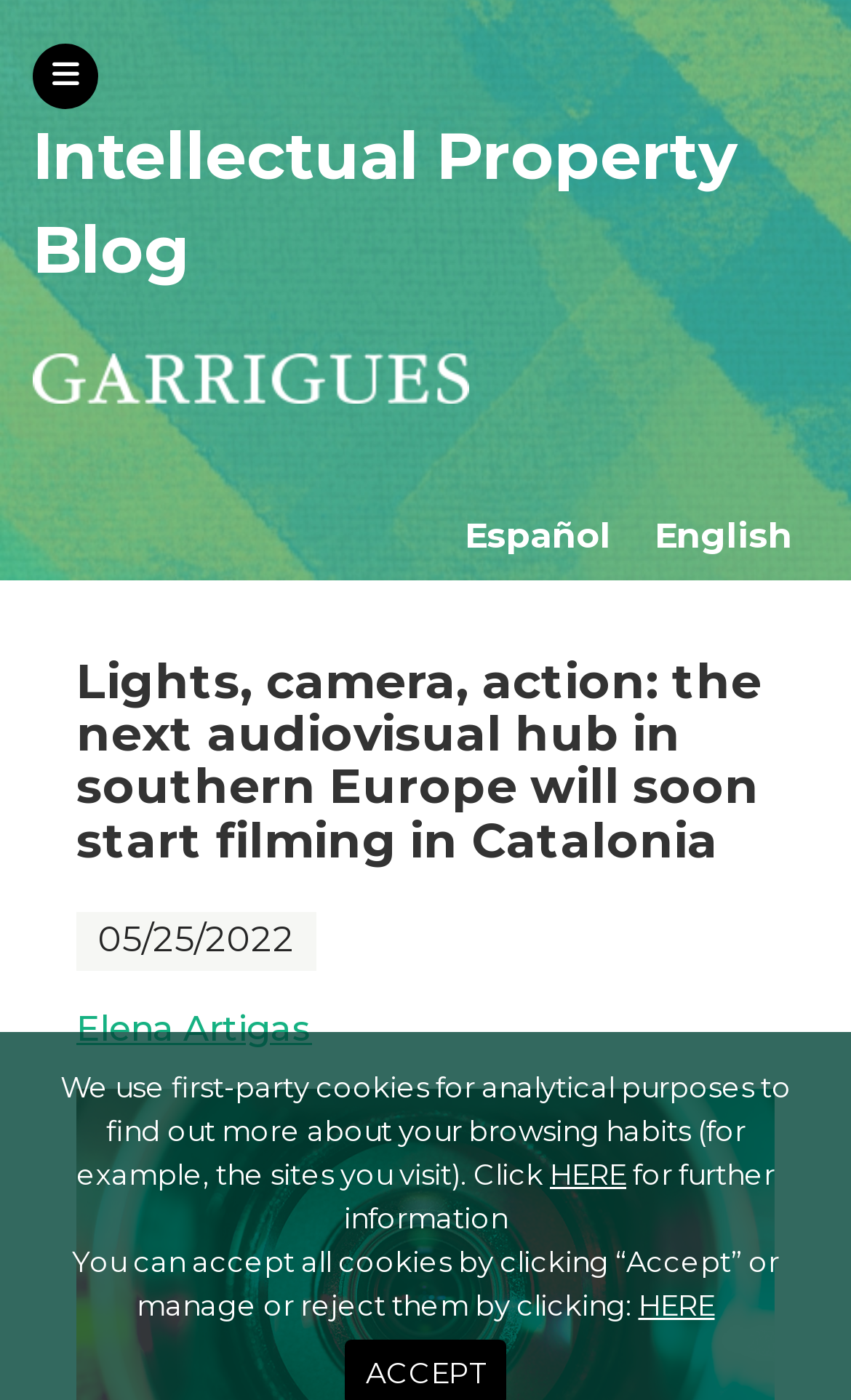Please identify and generate the text content of the webpage's main heading.

Lights, camera, action: the next audiovisual hub in southern Europe will soon start filming in Catalonia